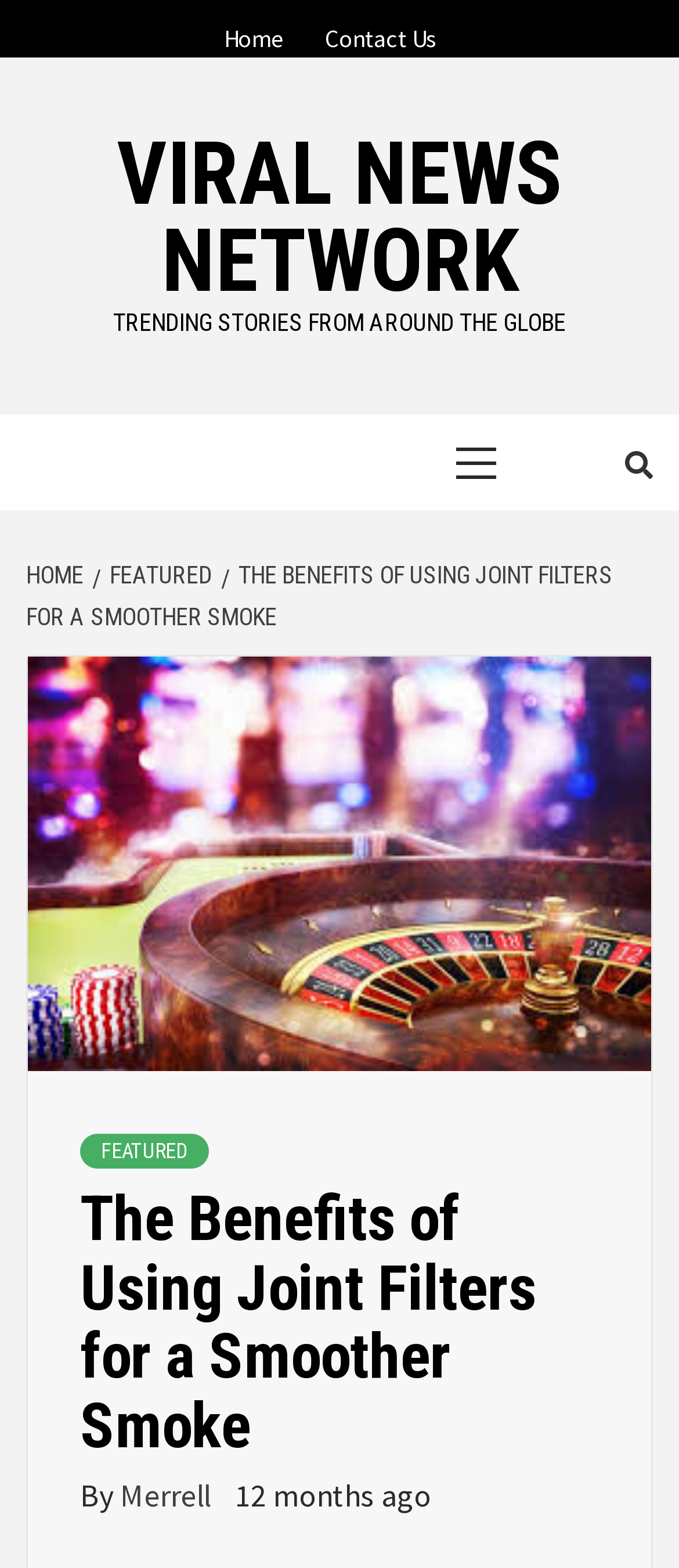Please identify the bounding box coordinates of the element's region that should be clicked to execute the following instruction: "read the article by Merrell". The bounding box coordinates must be four float numbers between 0 and 1, i.e., [left, top, right, bottom].

[0.177, 0.94, 0.321, 0.966]